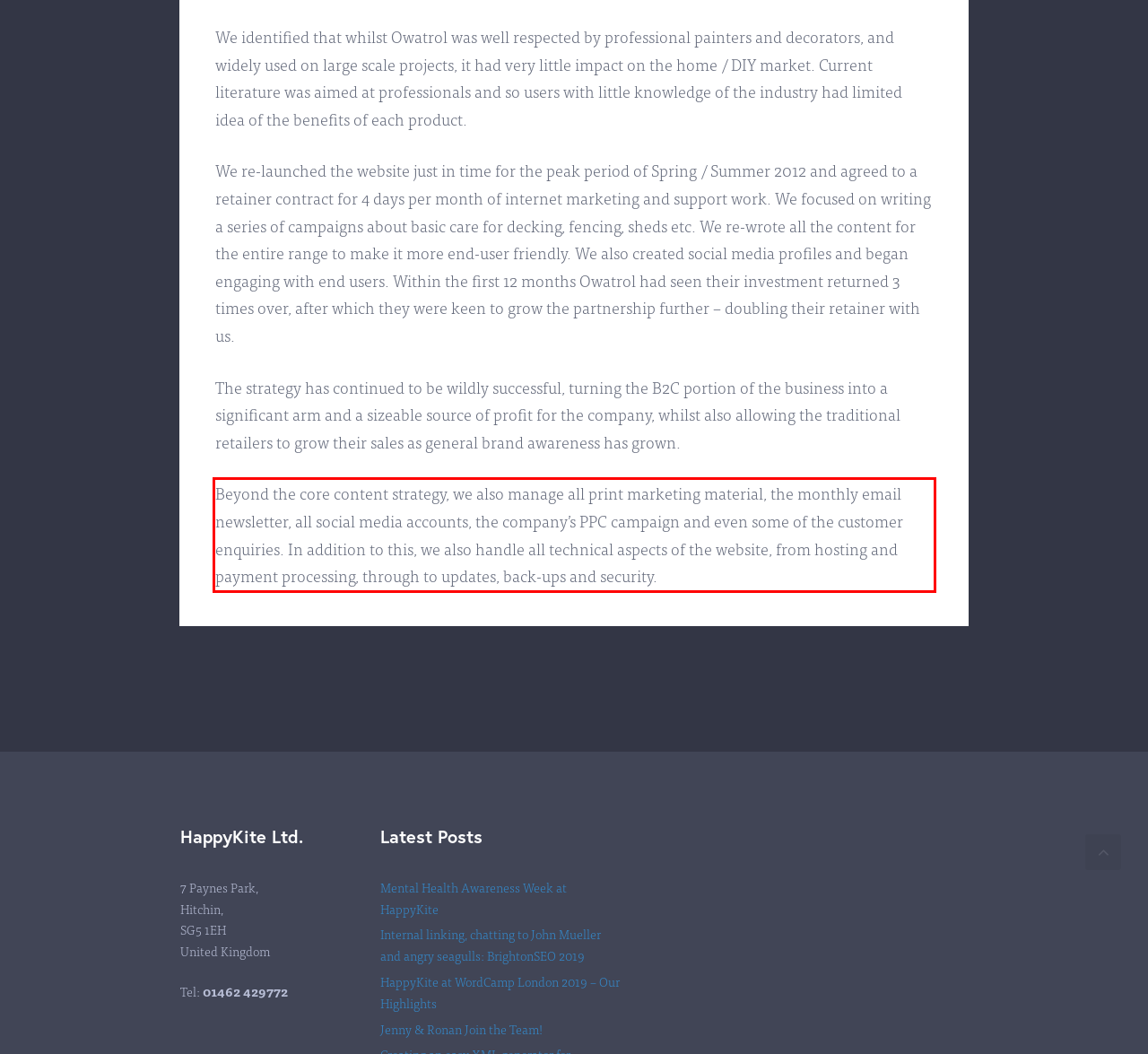The screenshot provided shows a webpage with a red bounding box. Apply OCR to the text within this red bounding box and provide the extracted content.

Beyond the core content strategy, we also manage all print marketing material, the monthly email newsletter, all social media accounts, the company’s PPC campaign and even some of the customer enquiries. In addition to this, we also handle all technical aspects of the website, from hosting and payment processing, through to updates, back-ups and security.